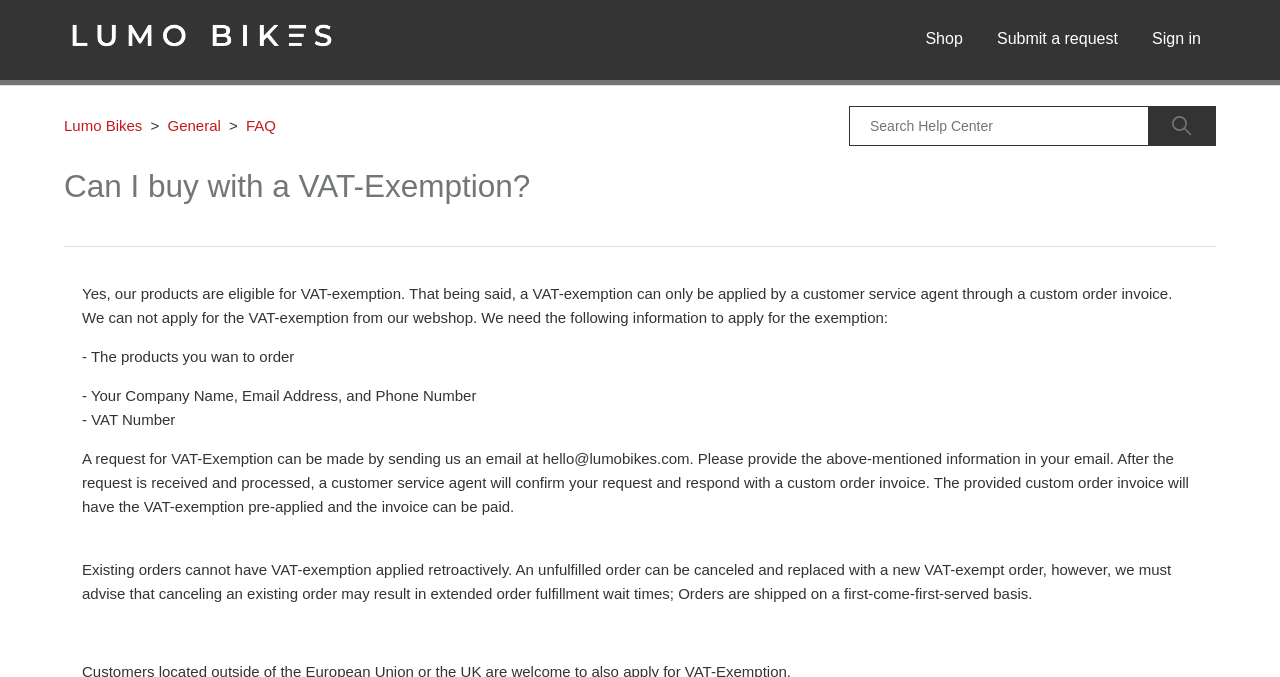Using details from the image, please answer the following question comprehensively:
What is required to apply for VAT-exemption?

According to the webpage, to apply for VAT-exemption, customers need to provide the products they want to order, their company name, email address, and phone number, as well as their VAT number. This information is required to process the VAT-exemption request.